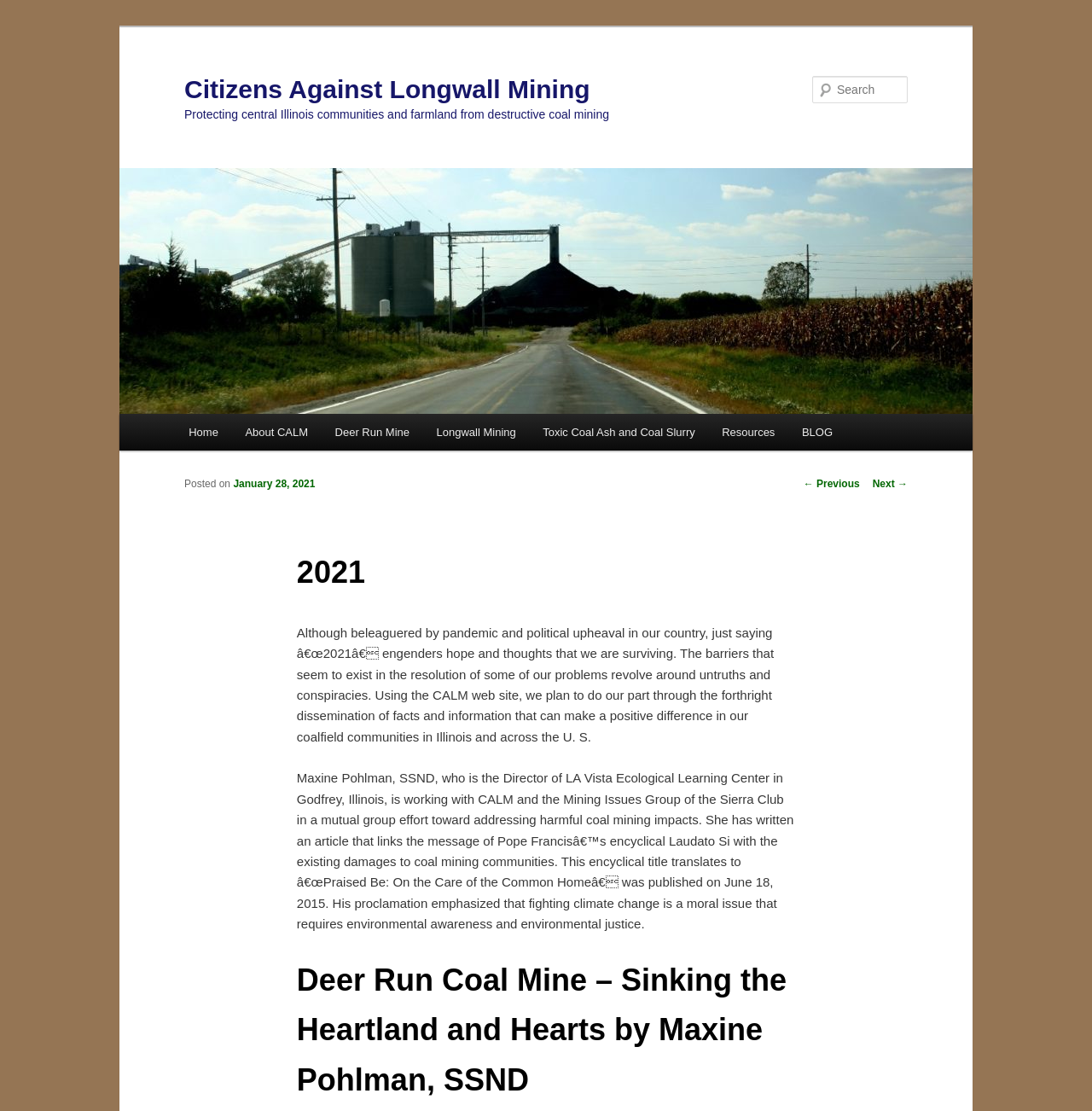Identify the bounding box coordinates of the clickable region necessary to fulfill the following instruction: "Go to Home page". The bounding box coordinates should be four float numbers between 0 and 1, i.e., [left, top, right, bottom].

[0.16, 0.372, 0.212, 0.406]